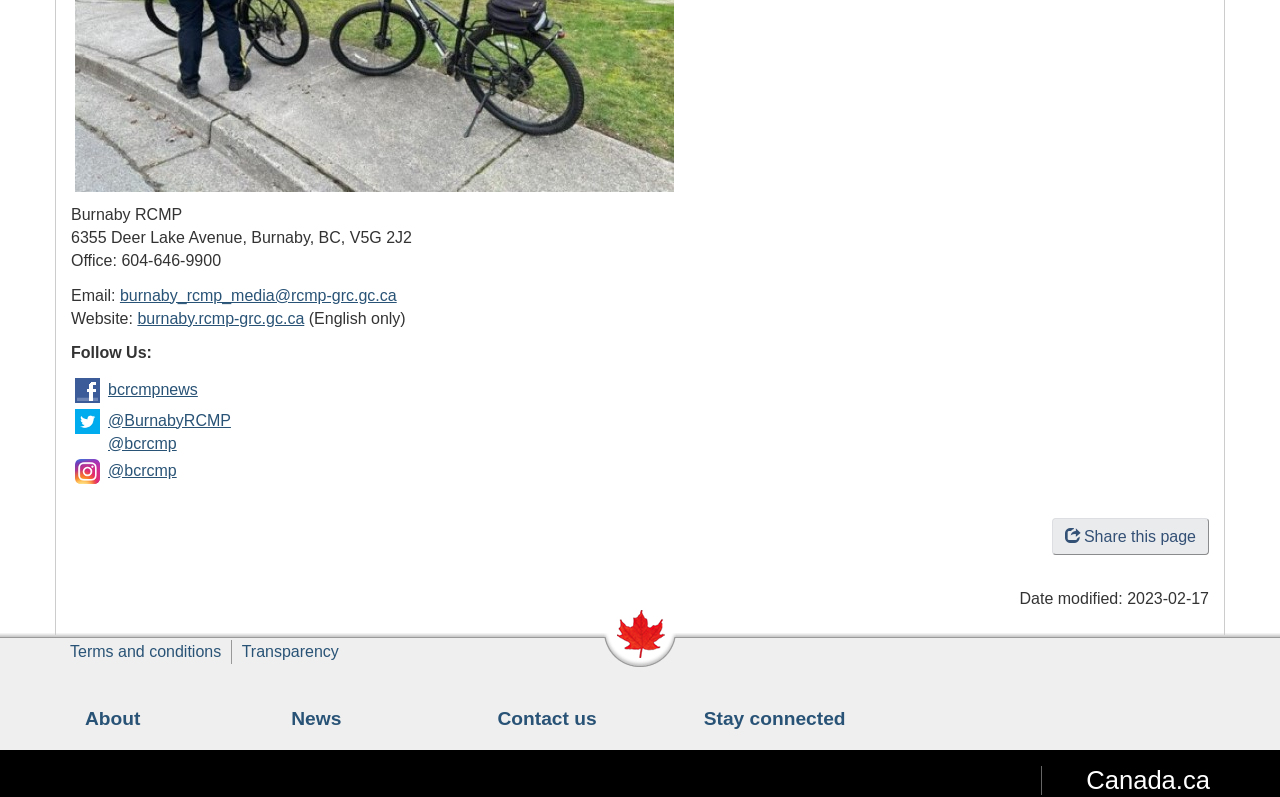Provide the bounding box coordinates for the area that should be clicked to complete the instruction: "Visit us on Facebook".

[0.055, 0.471, 0.083, 0.51]